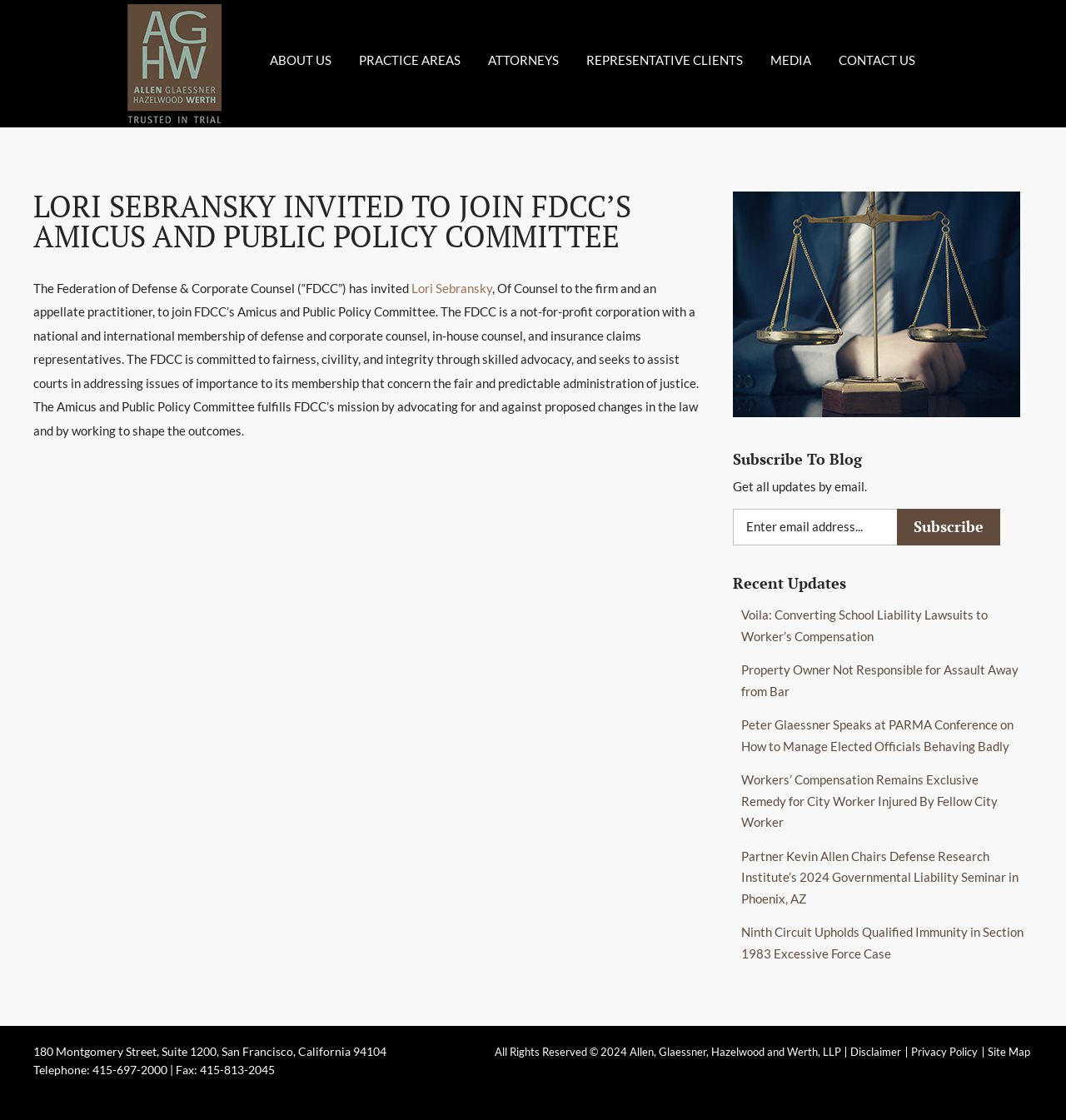Pinpoint the bounding box coordinates for the area that should be clicked to perform the following instruction: "Click the 'Subscribe' button".

[0.841, 0.455, 0.938, 0.487]